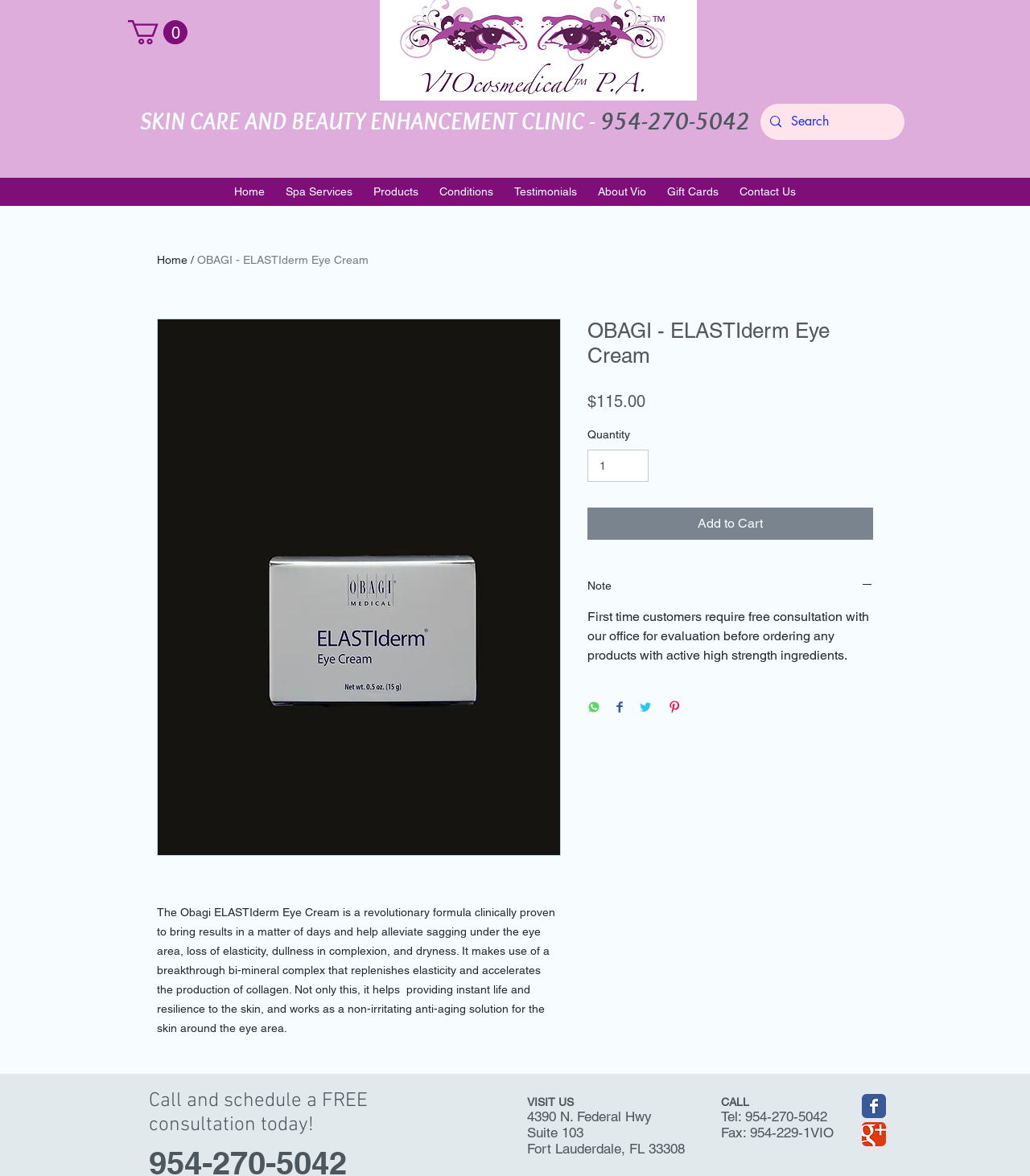Determine the bounding box coordinates of the section to be clicked to follow the instruction: "Call the clinic". The coordinates should be given as four float numbers between 0 and 1, formatted as [left, top, right, bottom].

[0.7, 0.943, 0.803, 0.956]